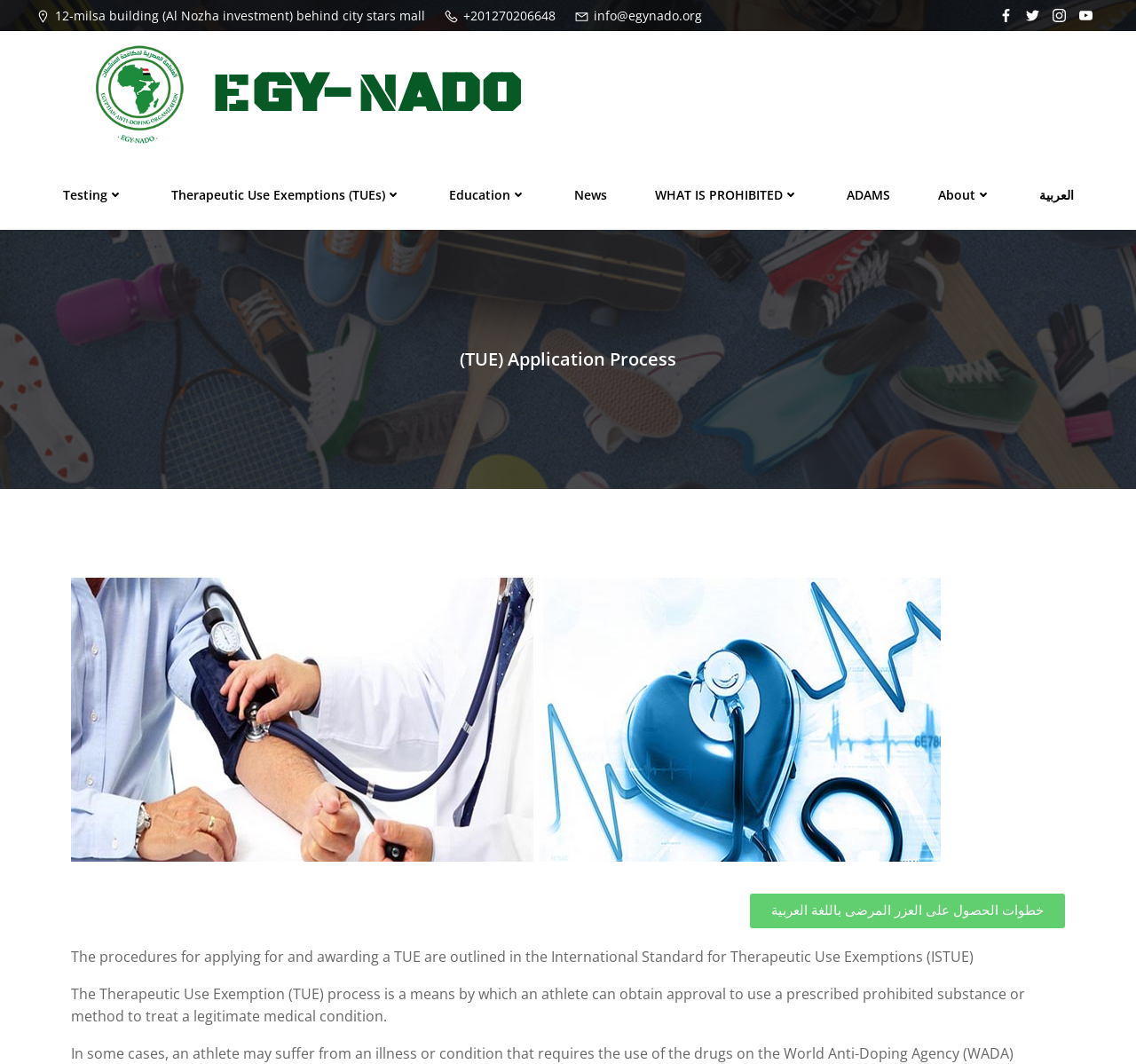Please find the bounding box coordinates for the clickable element needed to perform this instruction: "go to Astrology page".

None